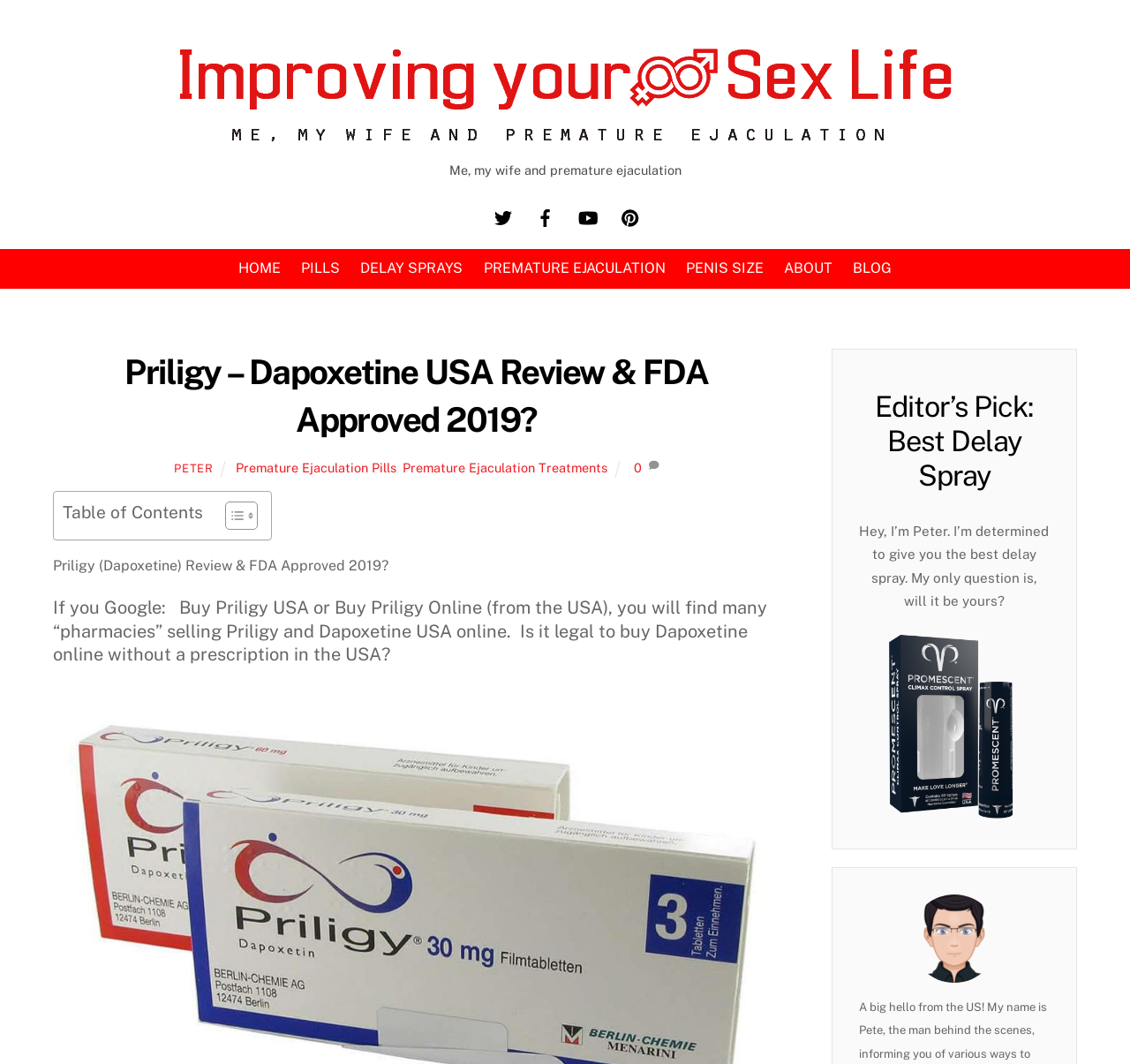Illustrate the webpage thoroughly, mentioning all important details.

This webpage is about Priligy, a medication for premature ejaculation, and its availability in the USA. At the top, there is a logo image and a link to the homepage. Below the logo, there are social media links to Twitter, Facebook, YouTube, and Pinterest, each accompanied by an icon image.

The main content of the page is divided into sections. The first section has a heading that reads "Priligy – Dapoxetine USA Review & FDA Approved 2019?" and a link to a review article. Below this, there are links to other related topics, including "PILLS", "DELAY SPRAYS", "PREMATURE EJACULATION", "PENIS SIZE", "ABOUT", and "BLOG".

The next section has a table of contents with a link to a table of content page. Below this, there is a review article about Priligy, which starts with a heading "Priligy (Dapoxetine) Review & FDA Approved 2019?" and a brief introduction to the topic. The article then discusses the legality of buying Dapoxetine online without a prescription in the USA.

Further down the page, there is a section with a heading "Editor’s Pick: Best Delay Spray" and a brief introduction to the topic. Below this, there is a link to a product page with an image of the product, Promescent Delay Spray. The page also features an image of the author, Peter, at the bottom.

Overall, the webpage provides information about Priligy and its availability in the USA, as well as related topics such as premature ejaculation and delay sprays.